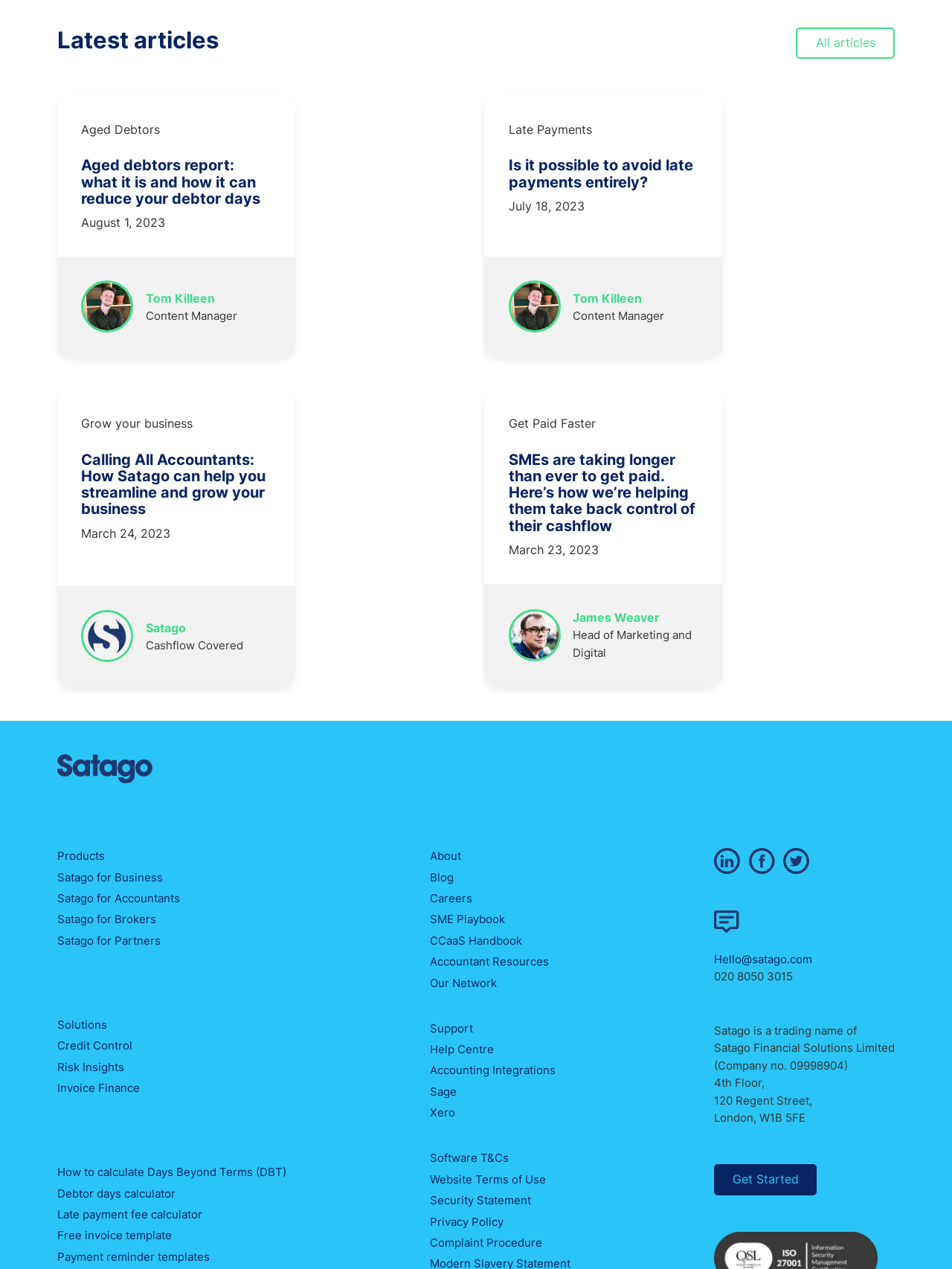What is the topic of the article 'Calling All Accountants: How Satago can help you streamline and grow your business'?
Examine the screenshot and reply with a single word or phrase.

Satago for Accountants